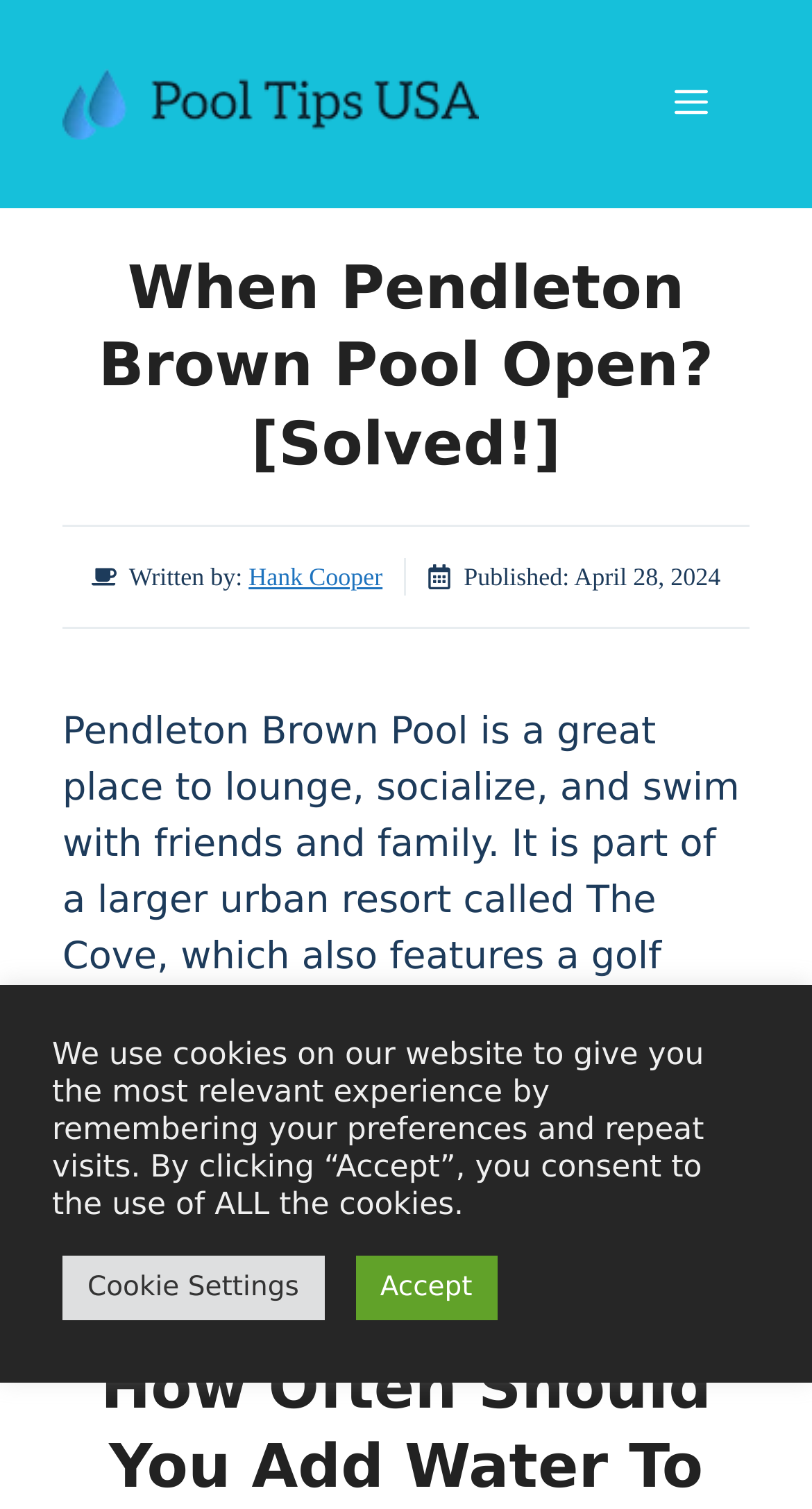What is the pool part of?
Refer to the image and give a detailed response to the question.

The article mentions that Pendleton Brown Pool is part of a larger urban resort called The Cove, which also features a golf course, restaurants, and other attractions.